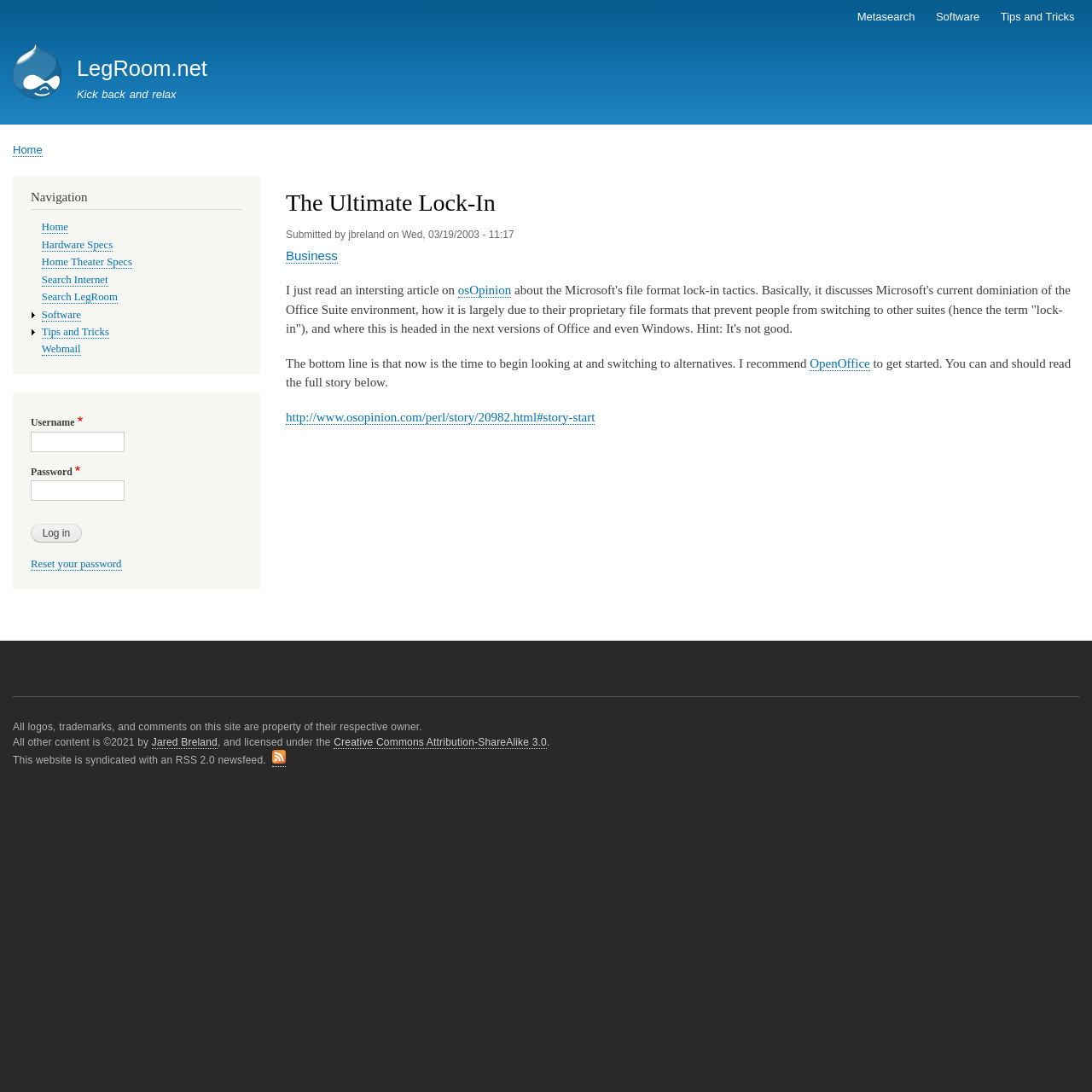Provide a thorough summary of the webpage.

The webpage is titled "The Ultimate Lock-In | LegRoom.net" and appears to be a blog post or article. At the top, there is a navigation bar with links to "Metasearch", "Software", and "Tips and Tricks". Below this, there is a link to "Home" accompanied by a small image. The main content of the page is divided into two sections: a main article and a complementary section.

The main article has a heading "The Ultimate Lock-In" and is written by "jbreland" on "Wed, 03/19/2003 - 11:17". The article discusses Microsoft's file format lock-in tactics and how they are dominating the Office Suite environment. It recommends switching to alternative software, such as OpenOffice. There is a link to the full story at the bottom of the article.

In the complementary section, there is a navigation menu with links to "Home", "Hardware Specs", "Home Theater Specs", "Search Internet", "Search LegRoom", "Software", "Tips and Tricks", and "Webmail". Below this, there is a login form with fields for username and password, as well as a "Log in" button and a link to reset your password.

At the bottom of the page, there is a footer section with copyright information, stating that all logos, trademarks, and comments on the site are property of their respective owners. The content of the site is copyrighted by Jared Breland and licensed under the Creative Commons Attribution-ShareAlike 3.0 license. There is also a link to syndicate the content with an RSS 2.0 newsfeed.